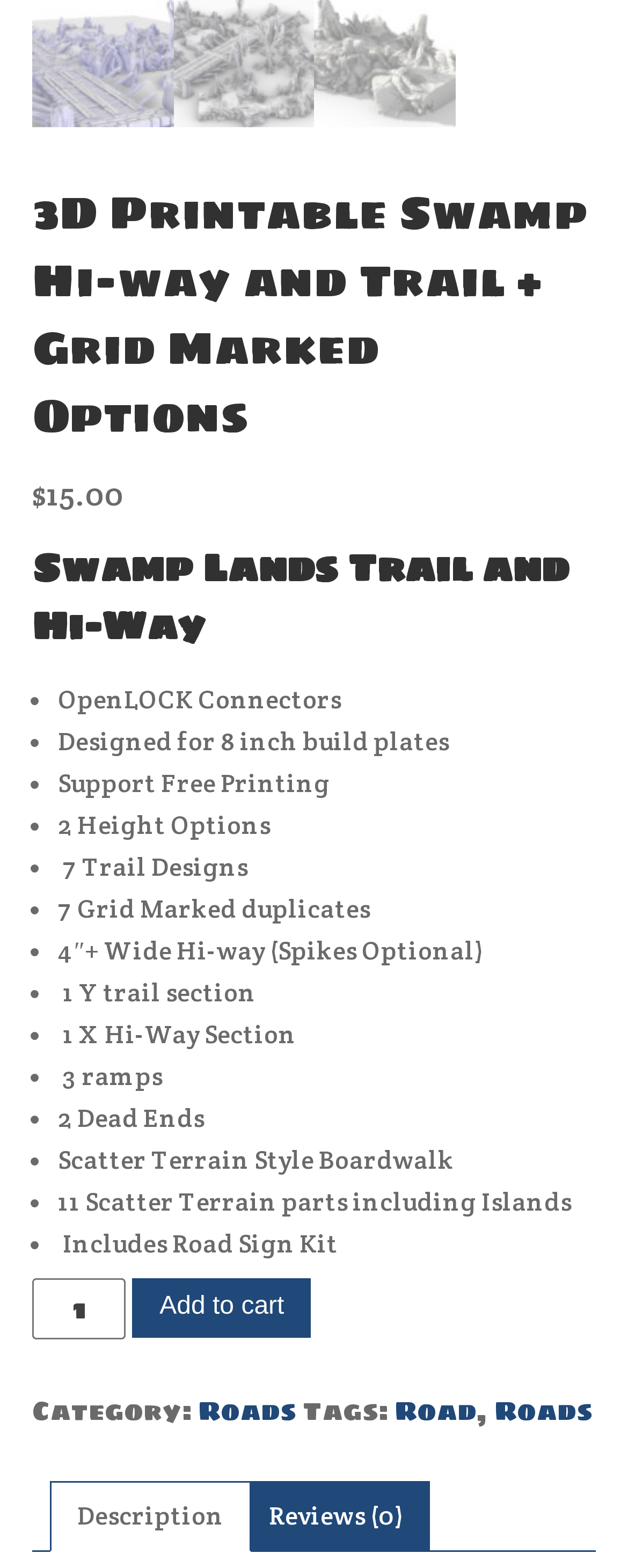Based on the provided description, "Reviews (0)", find the bounding box of the corresponding UI element in the screenshot.

[0.428, 0.945, 0.641, 0.988]